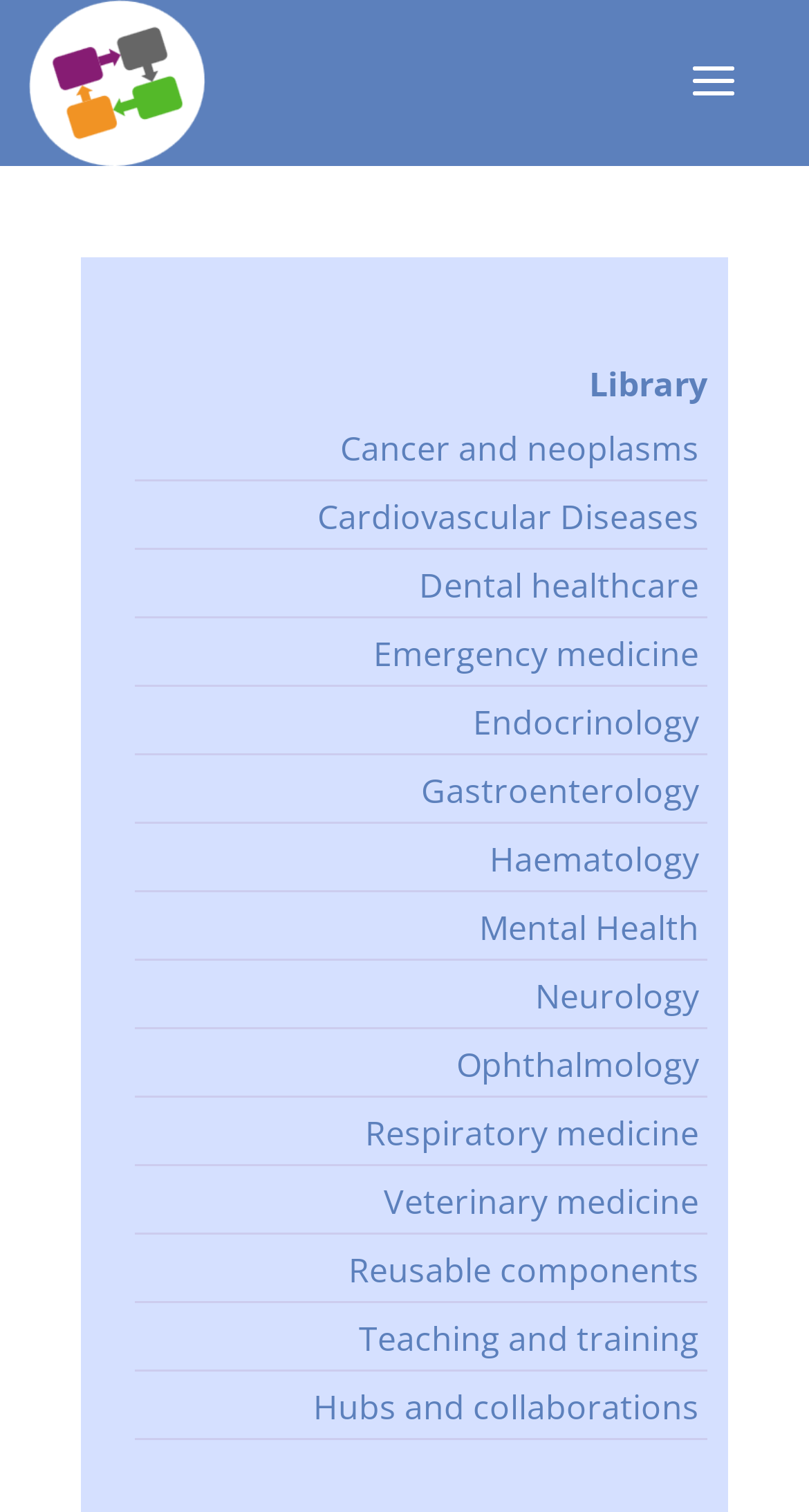How many links are there in total?
From the details in the image, provide a complete and detailed answer to the question.

I counted the total number of links on the webpage, including the ones categorized by disease types and the ones that are not. There are 23 links in total.